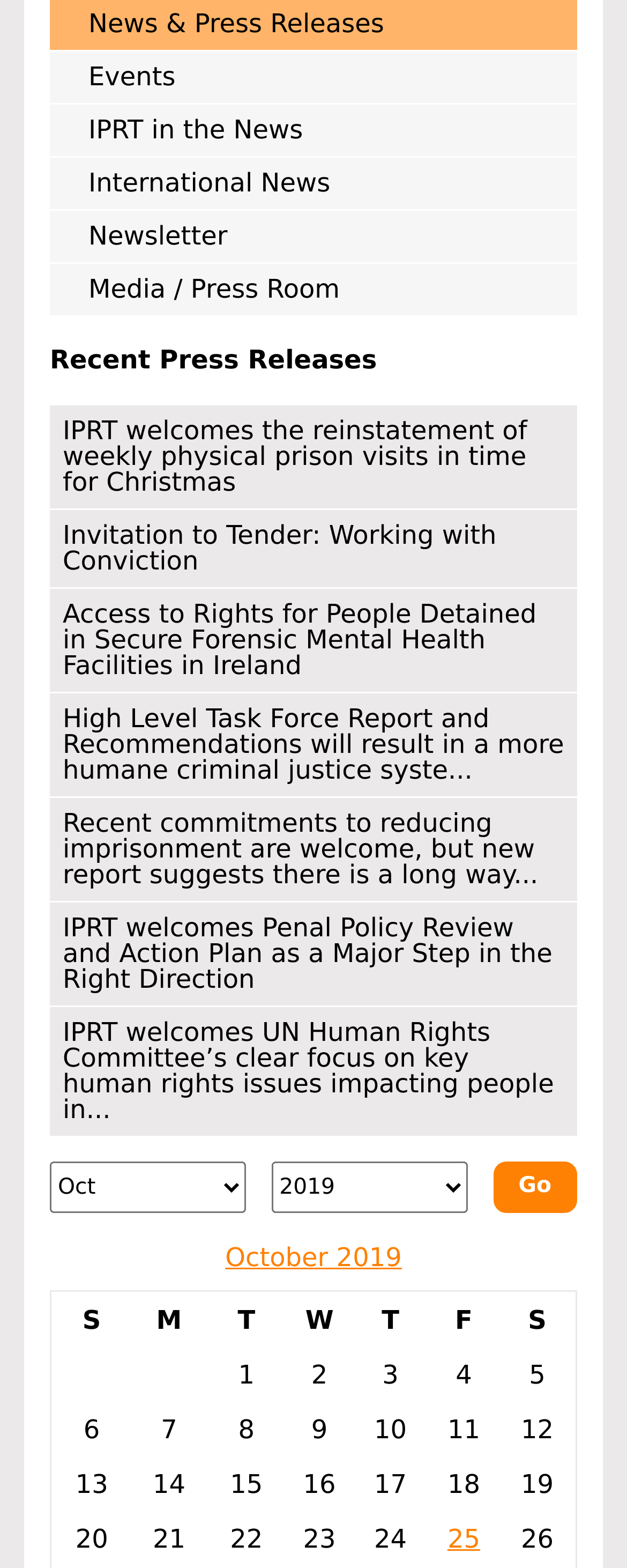What is the title of the section above the links?
Provide a fully detailed and comprehensive answer to the question.

The title of the section above the links is 'Recent Press Releases' because it is a heading element with the text 'Recent Press Releases' and it is located above the links.